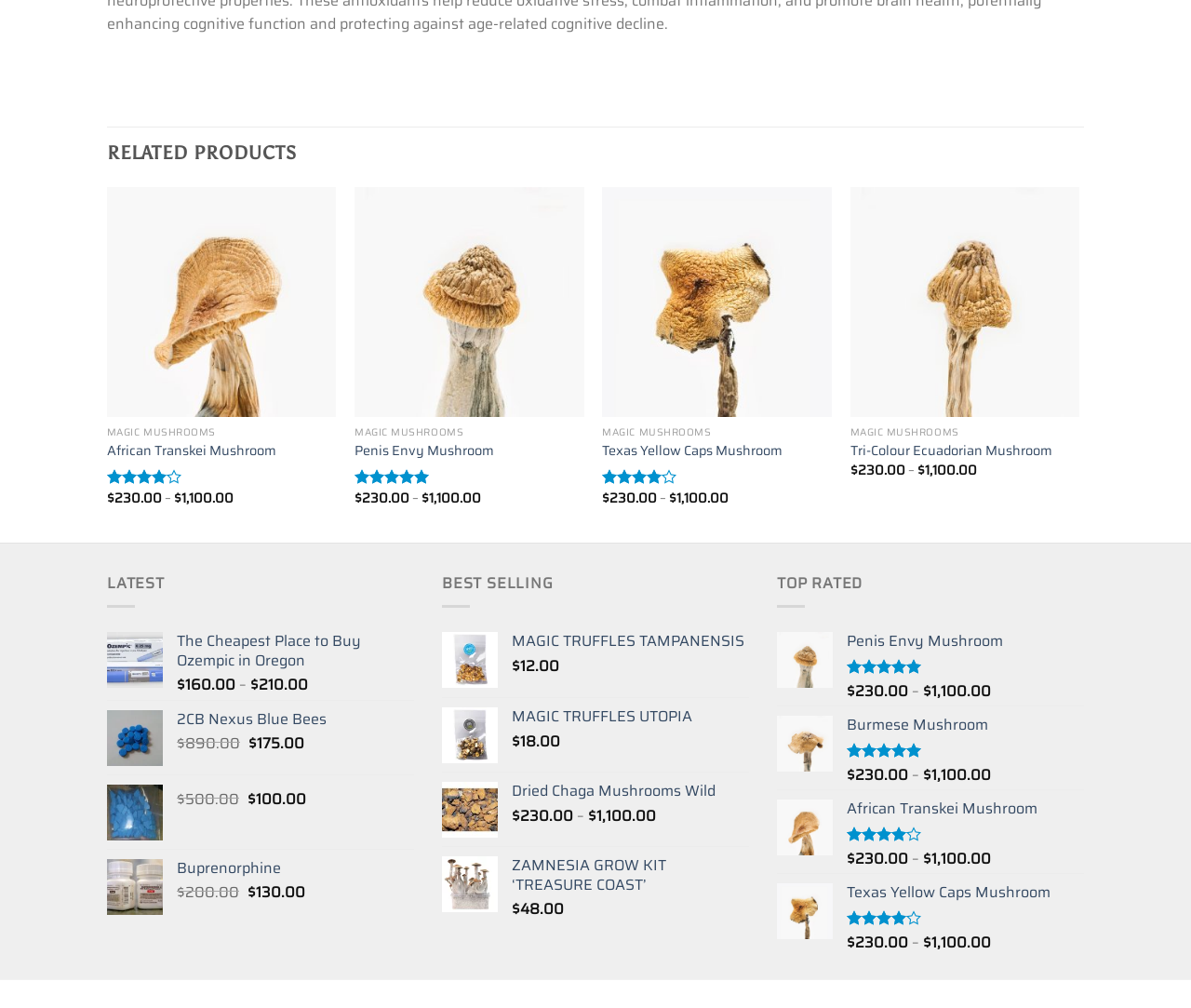Based on the element description: "parent_node: Add to wishlist aria-label="Wishlist"", identify the bounding box coordinates for this UI element. The coordinates must be four float numbers between 0 and 1, listed as [left, top, right, bottom].

[0.873, 0.195, 0.897, 0.224]